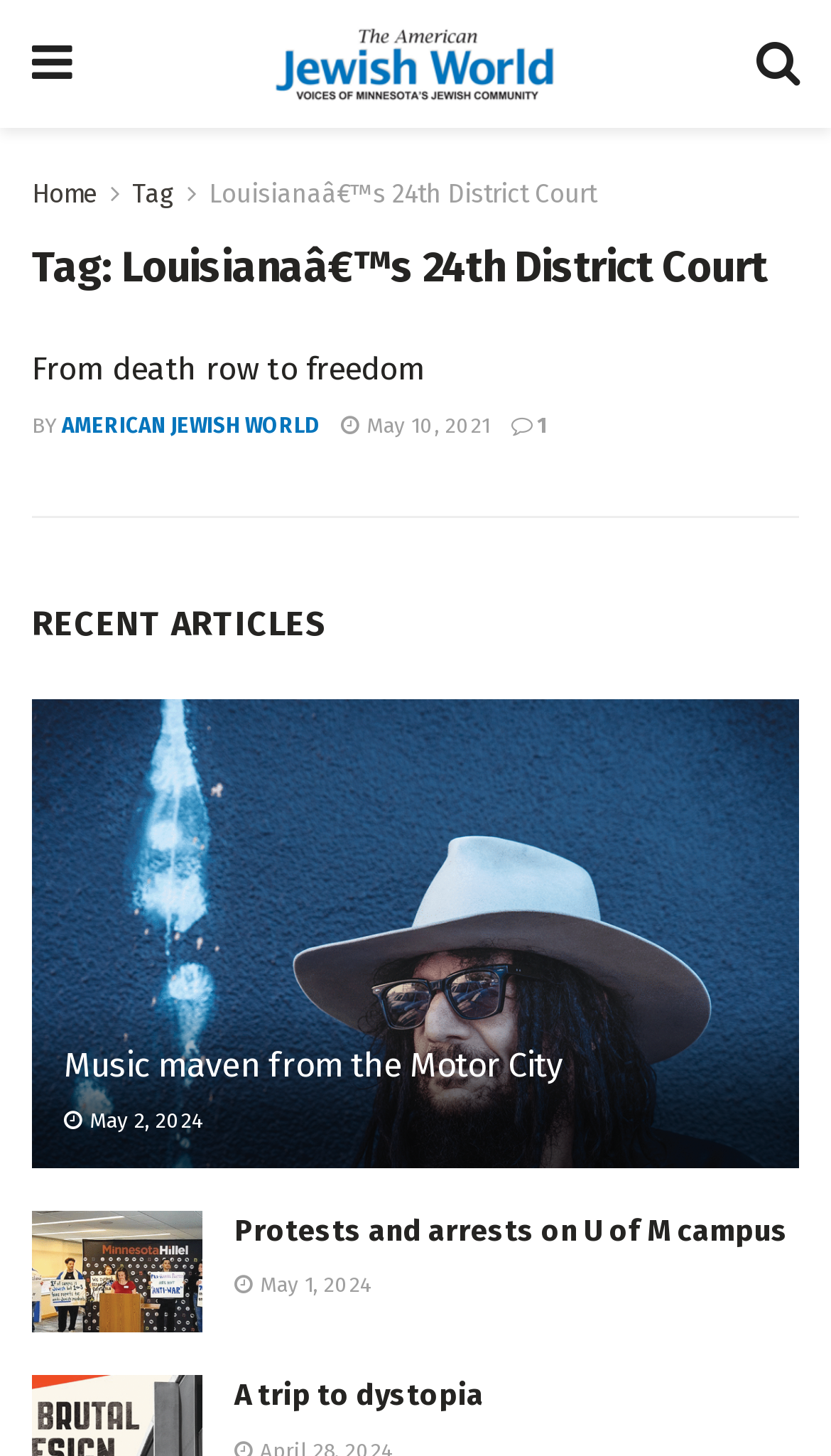Indicate the bounding box coordinates of the clickable region to achieve the following instruction: "View article Music maven from the Motor City."

[0.038, 0.48, 0.962, 0.857]